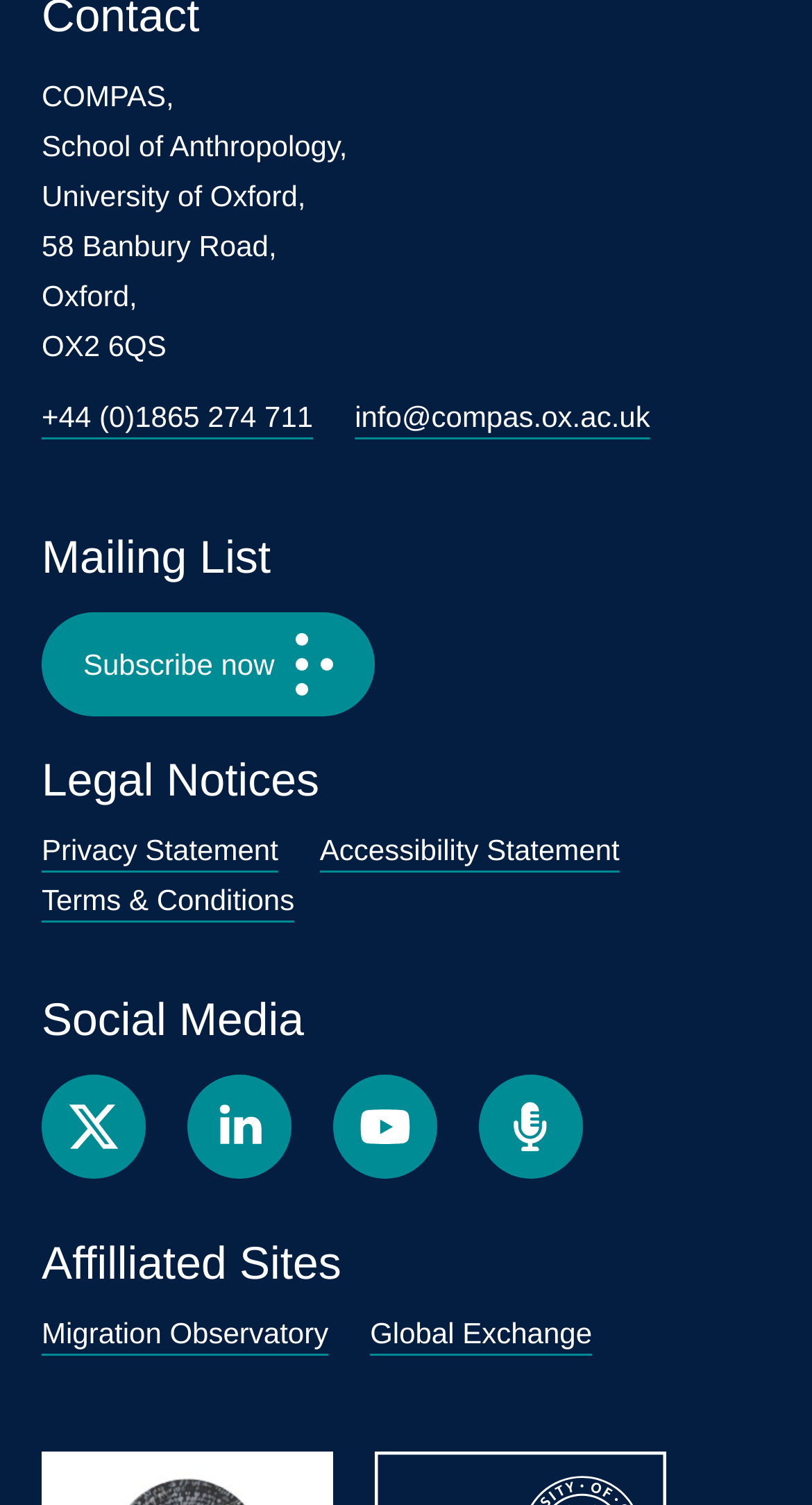Locate the bounding box coordinates of the region to be clicked to comply with the following instruction: "Visit the Facebook page". The coordinates must be four float numbers between 0 and 1, in the form [left, top, right, bottom].

[0.231, 0.714, 0.359, 0.783]